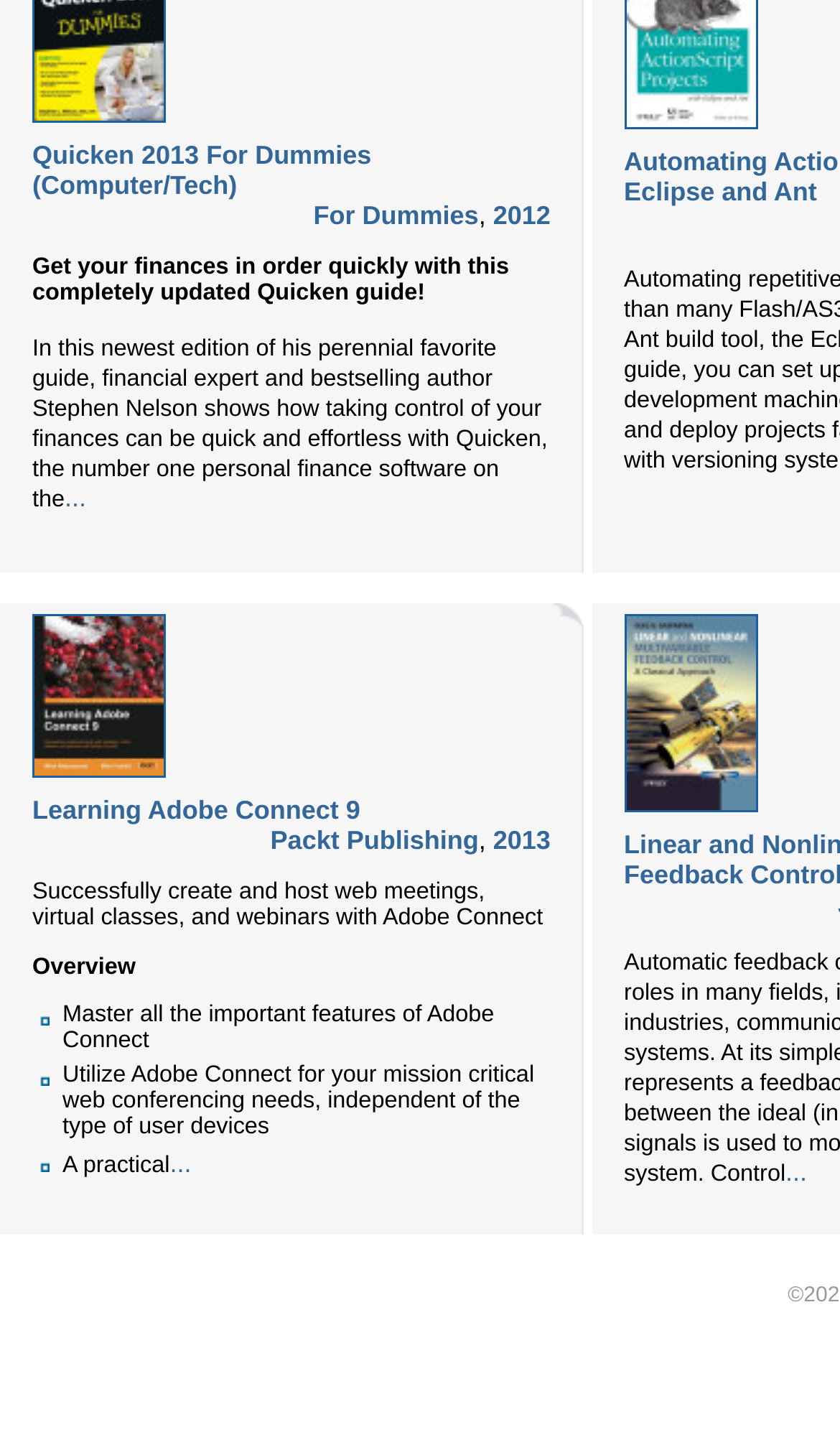How many book titles are displayed on this page?
Give a comprehensive and detailed explanation for the question.

I counted the number of book titles displayed on this page, which are 'Quicken 2013 For Dummies', 'Learning Adobe Connect 9', and 'Linear and Nonlinear Multivariable Feedback Control: A Classical Approach'.